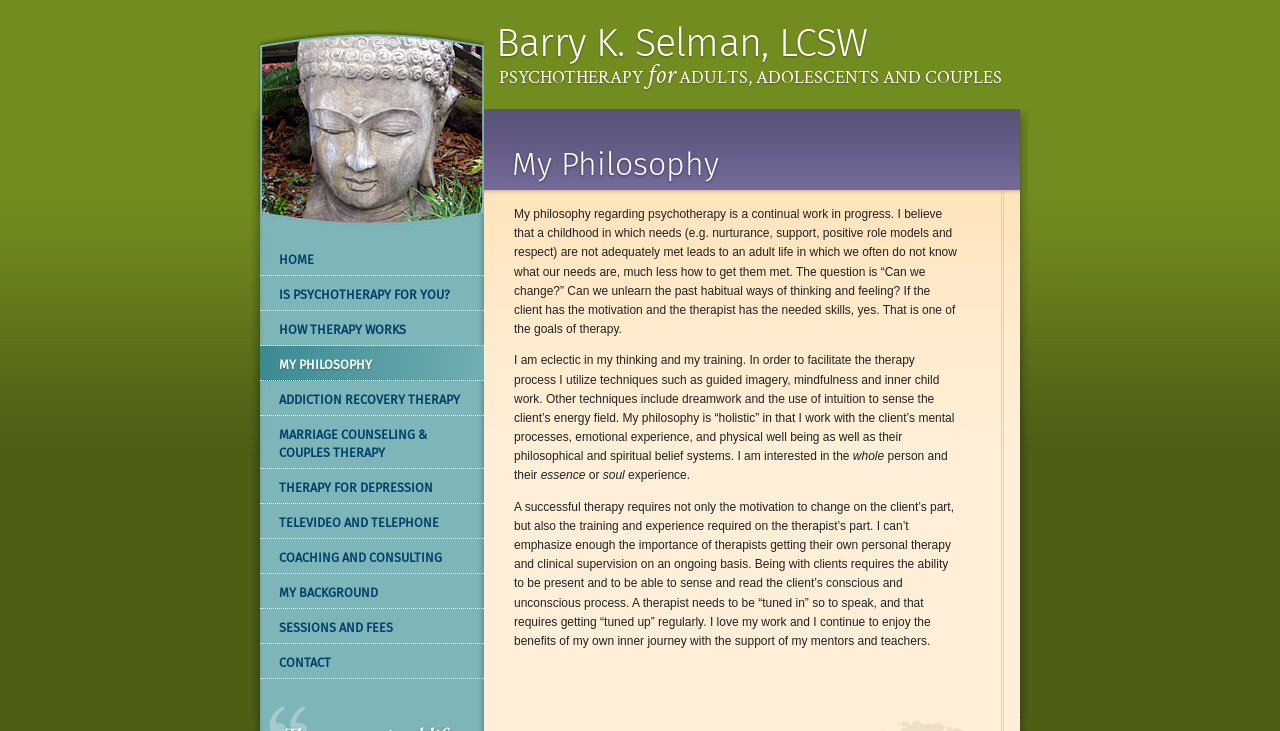Kindly provide the bounding box coordinates of the section you need to click on to fulfill the given instruction: "Read about the psychotherapist's philosophy".

[0.378, 0.149, 0.804, 0.26]